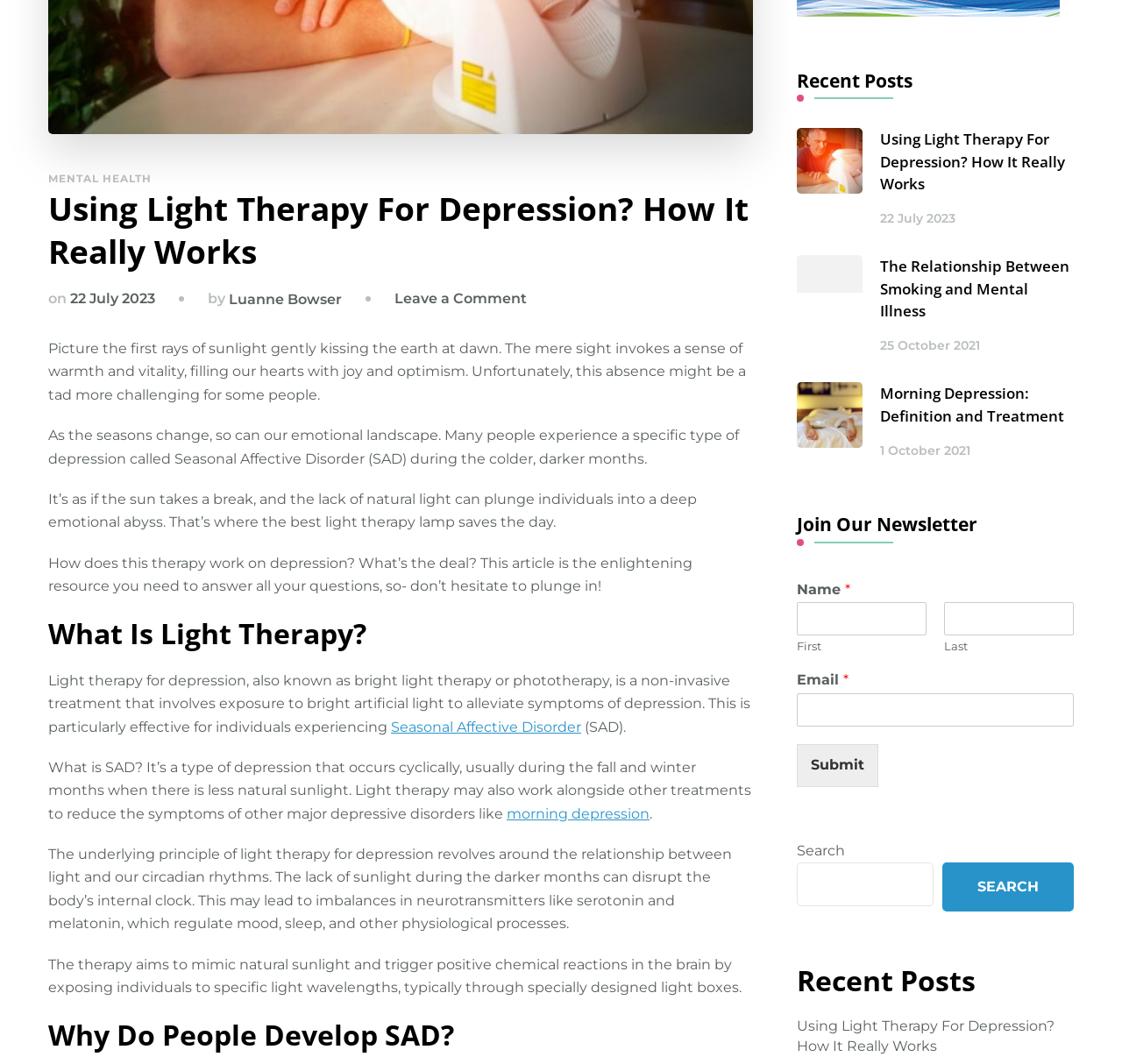Locate the UI element described as follows: "22 July 202322 July 2023". Return the bounding box coordinates as four float numbers between 0 and 1 in the order [left, top, right, bottom].

[0.062, 0.273, 0.138, 0.289]